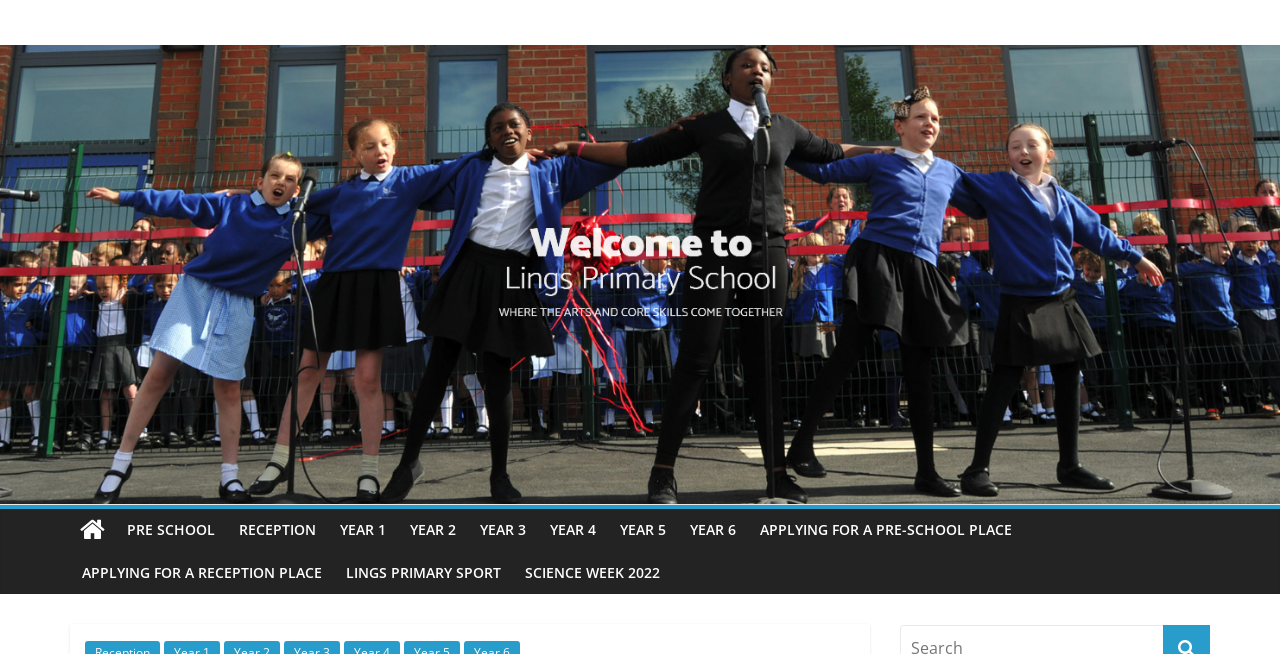Give a full account of the webpage's elements and their arrangement.

The webpage is about the Summer Reading Challenge 2020 at Lings Primary School Blogs. At the top left corner, there is a link to "Lings Primary School Blogs" and a static text "Welcome to our blogs" is placed below it. A large image of "Lings Primary School Blogs" occupies most of the top section of the page.

Below the image, there are several links arranged horizontally, including "\uf015", "PRE SCHOOL", "RECEPTION", "YEAR 1", "YEAR 2", "YEAR 3", "YEAR 4", "YEAR 5", "YEAR 6", "APPLYING FOR A PRE-SCHOOL PLACE", "APPLYING FOR A RECEPTION PLACE", "LINGS PRIMARY SPORT", and "SCIENCE WEEK 2022". These links are divided into two rows, with the first row containing the first 9 links and the second row containing the last 4 links.

The main content of the page is about the Summer Reading Challenge, which is announced to be virtual this year with the theme "Silly Squad". The challenge launches today and users can sign up for it.